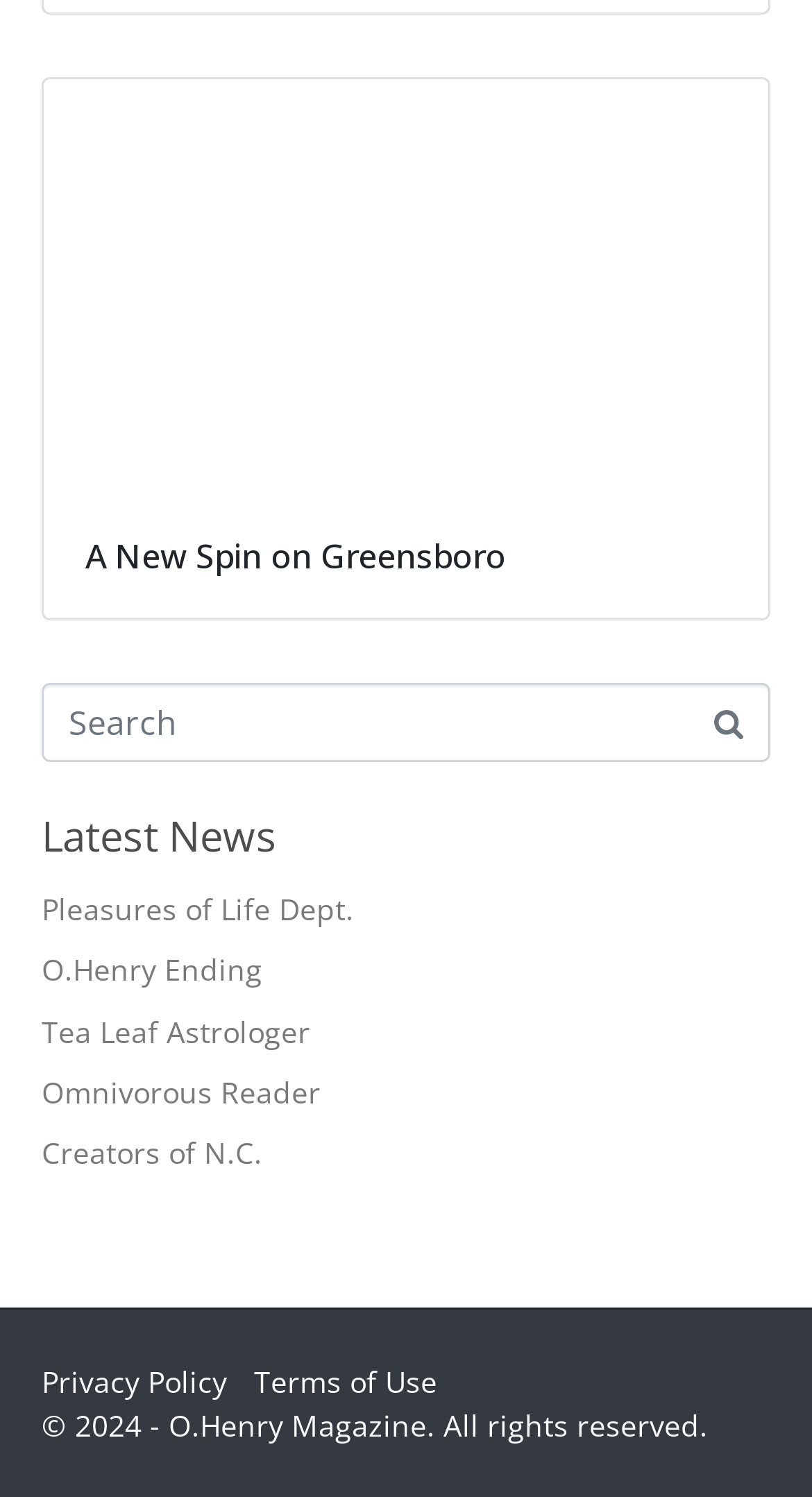Determine the bounding box coordinates of the clickable element to complete this instruction: "visit the O.Henry Ending page". Provide the coordinates in the format of four float numbers between 0 and 1, [left, top, right, bottom].

[0.051, 0.634, 0.323, 0.661]